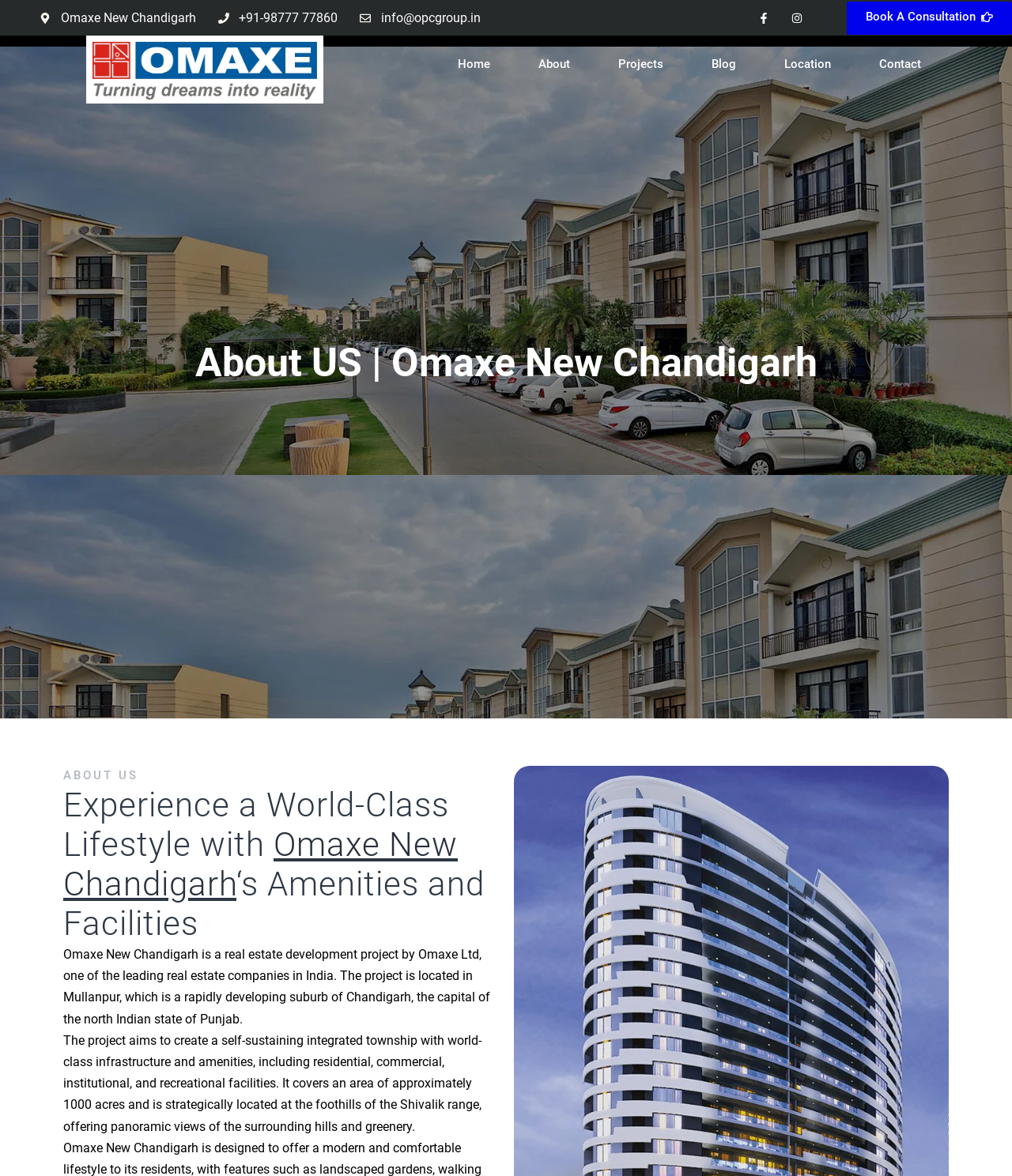What is the email address to contact?
Please ensure your answer is as detailed and informative as possible.

I found the email address by looking at the top section of the webpage, where the contact information is usually displayed. The email address is written in a static text element with the bounding box coordinates [0.376, 0.009, 0.475, 0.021].